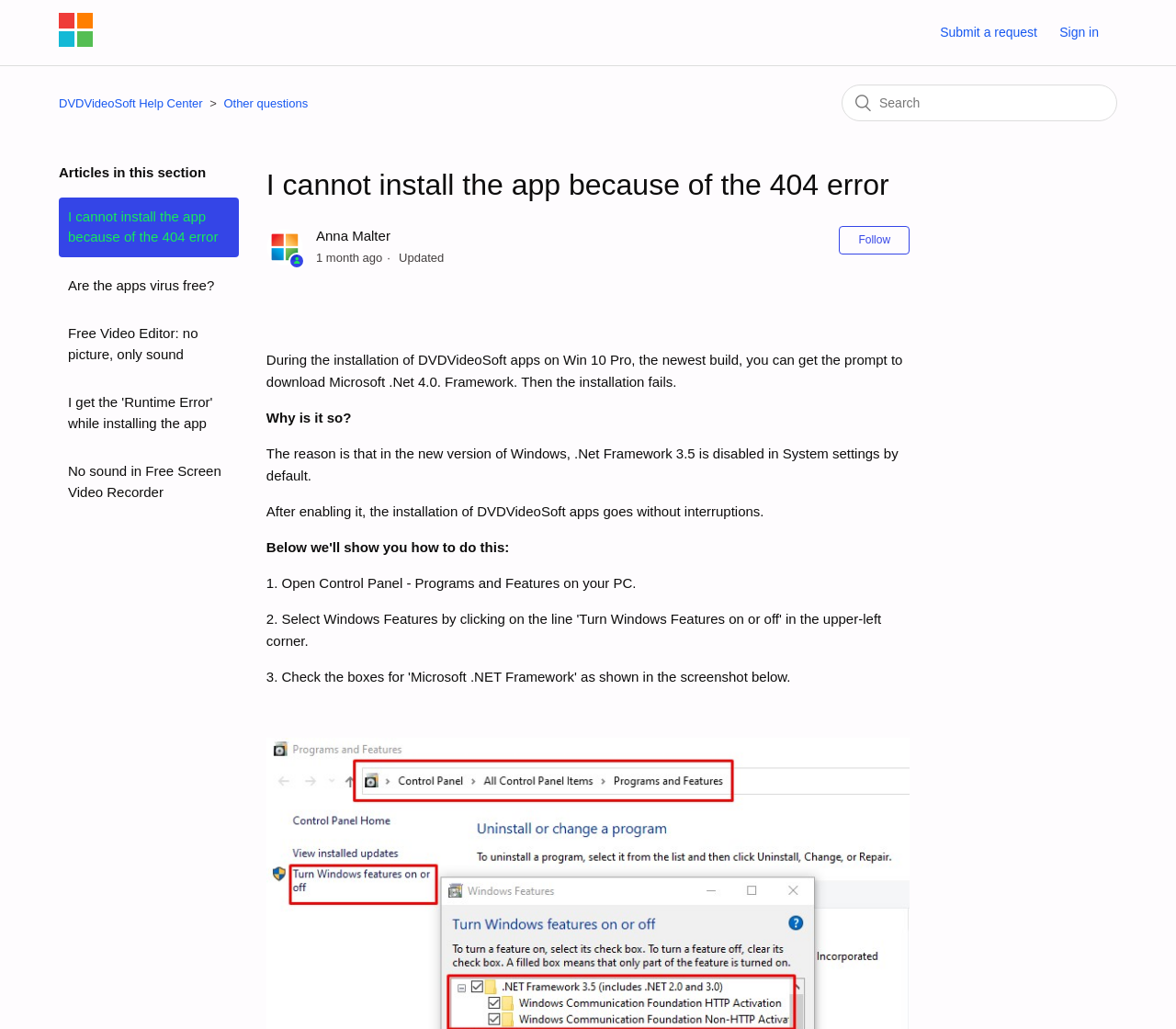Can you provide the bounding box coordinates for the element that should be clicked to implement the instruction: "Sign in"?

[0.901, 0.017, 0.95, 0.046]